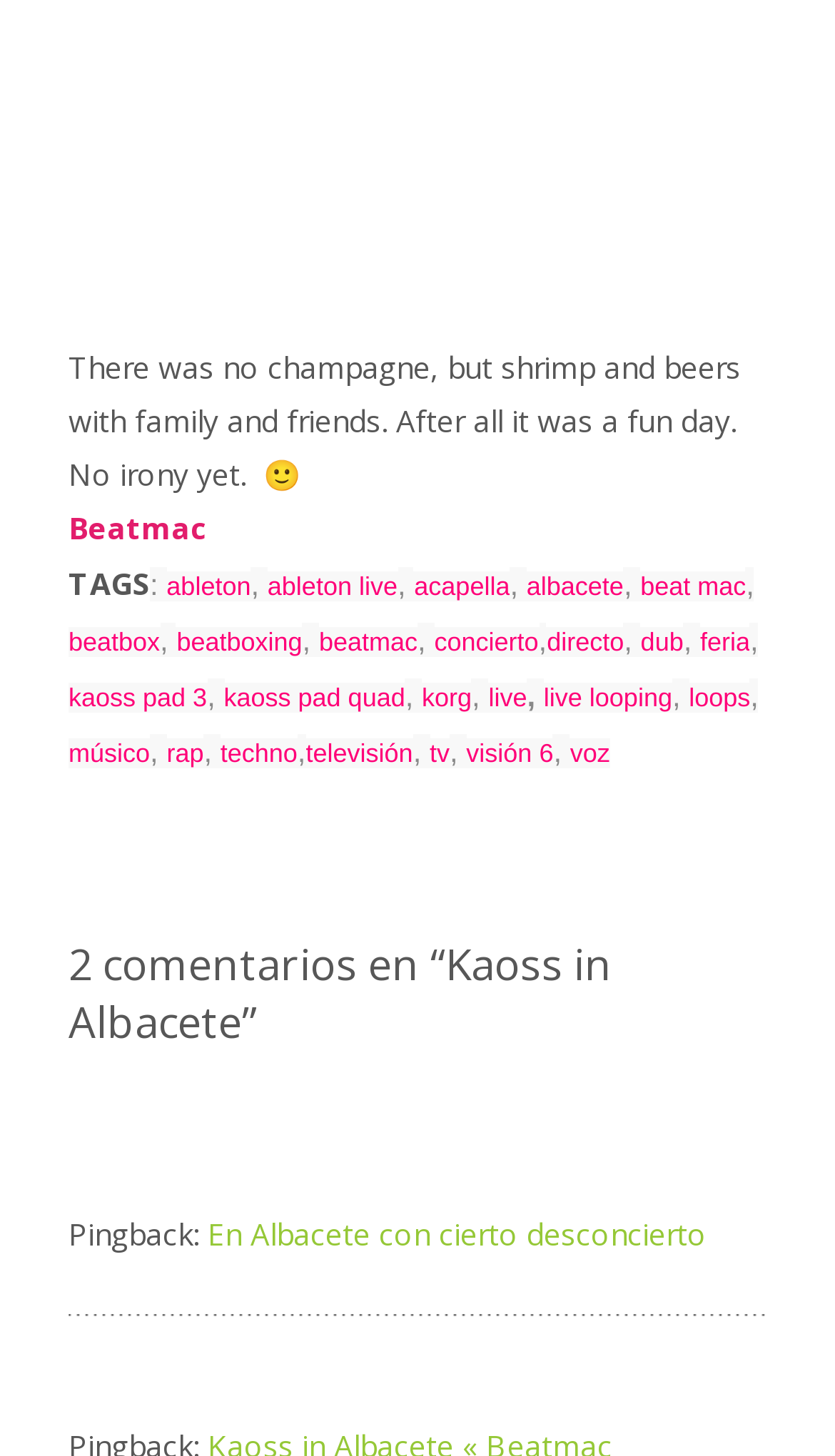Find and provide the bounding box coordinates for the UI element described here: "ableton live". The coordinates should be given as four float numbers between 0 and 1: [left, top, right, bottom].

[0.32, 0.392, 0.476, 0.412]